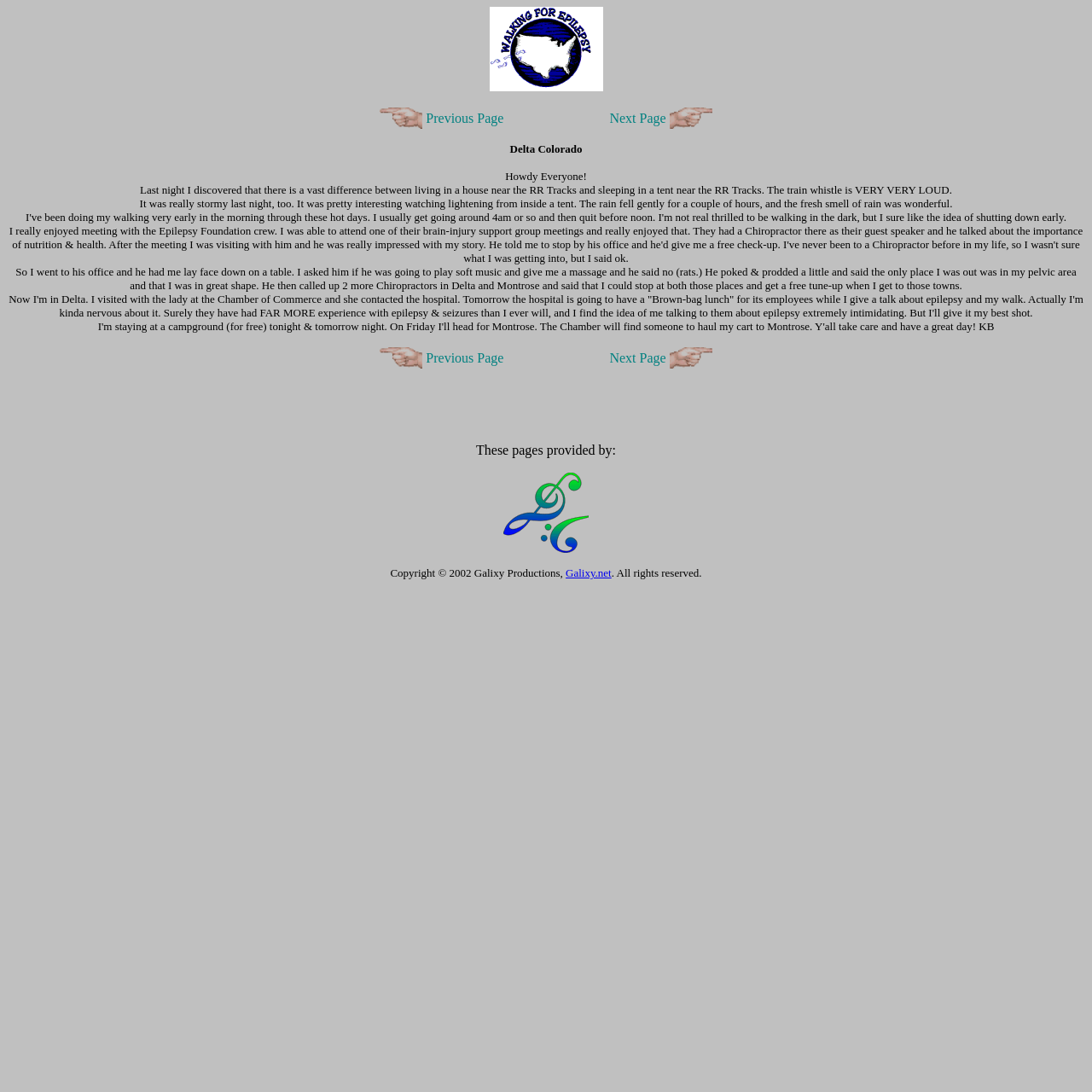Locate the UI element described by Galixy.net and provide its bounding box coordinates. Use the format (top-left x, top-left y, bottom-right x, bottom-right y) with all values as floating point numbers between 0 and 1.

[0.518, 0.519, 0.56, 0.53]